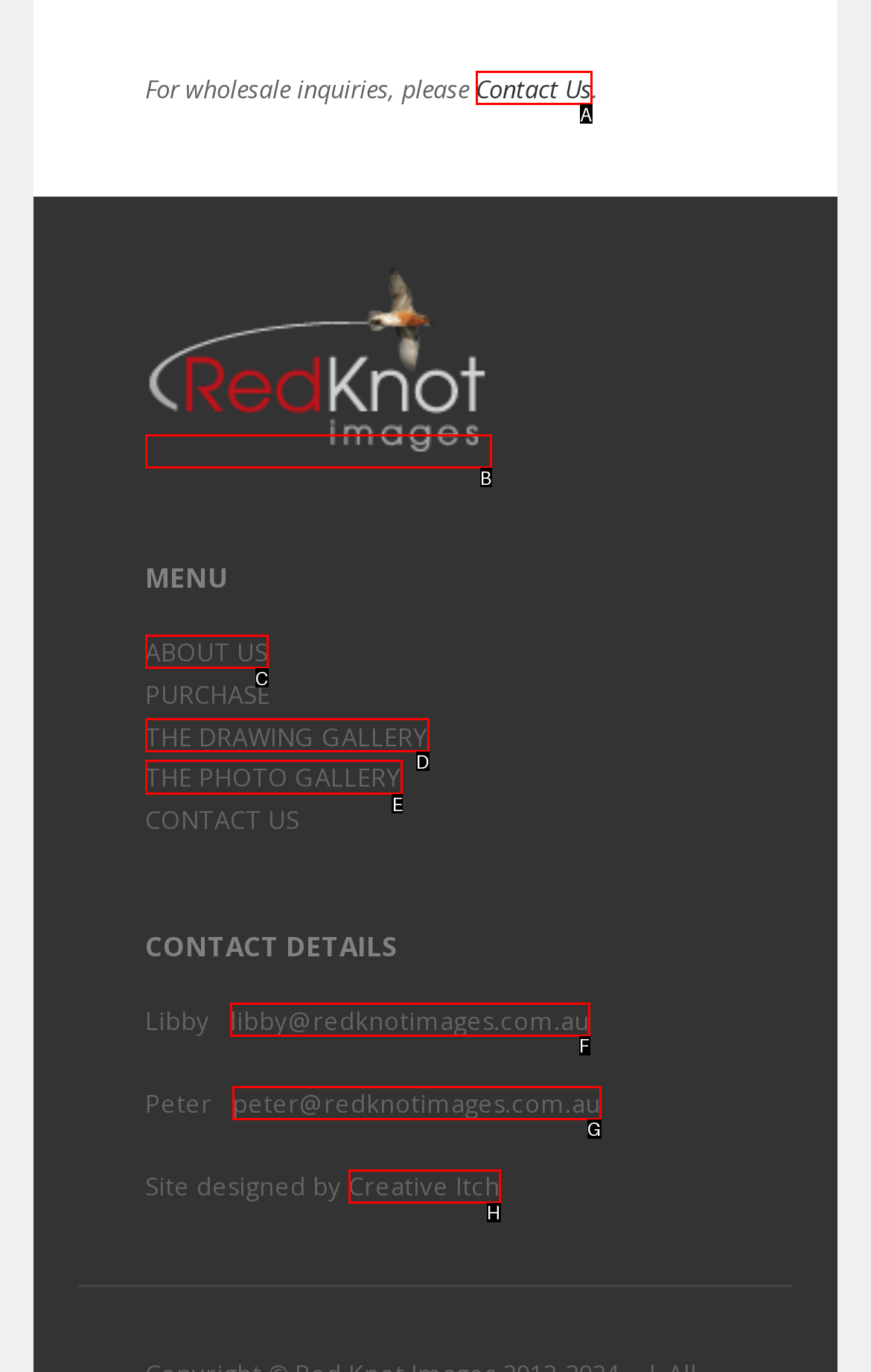Indicate which UI element needs to be clicked to fulfill the task: view the photo gallery
Answer with the letter of the chosen option from the available choices directly.

E